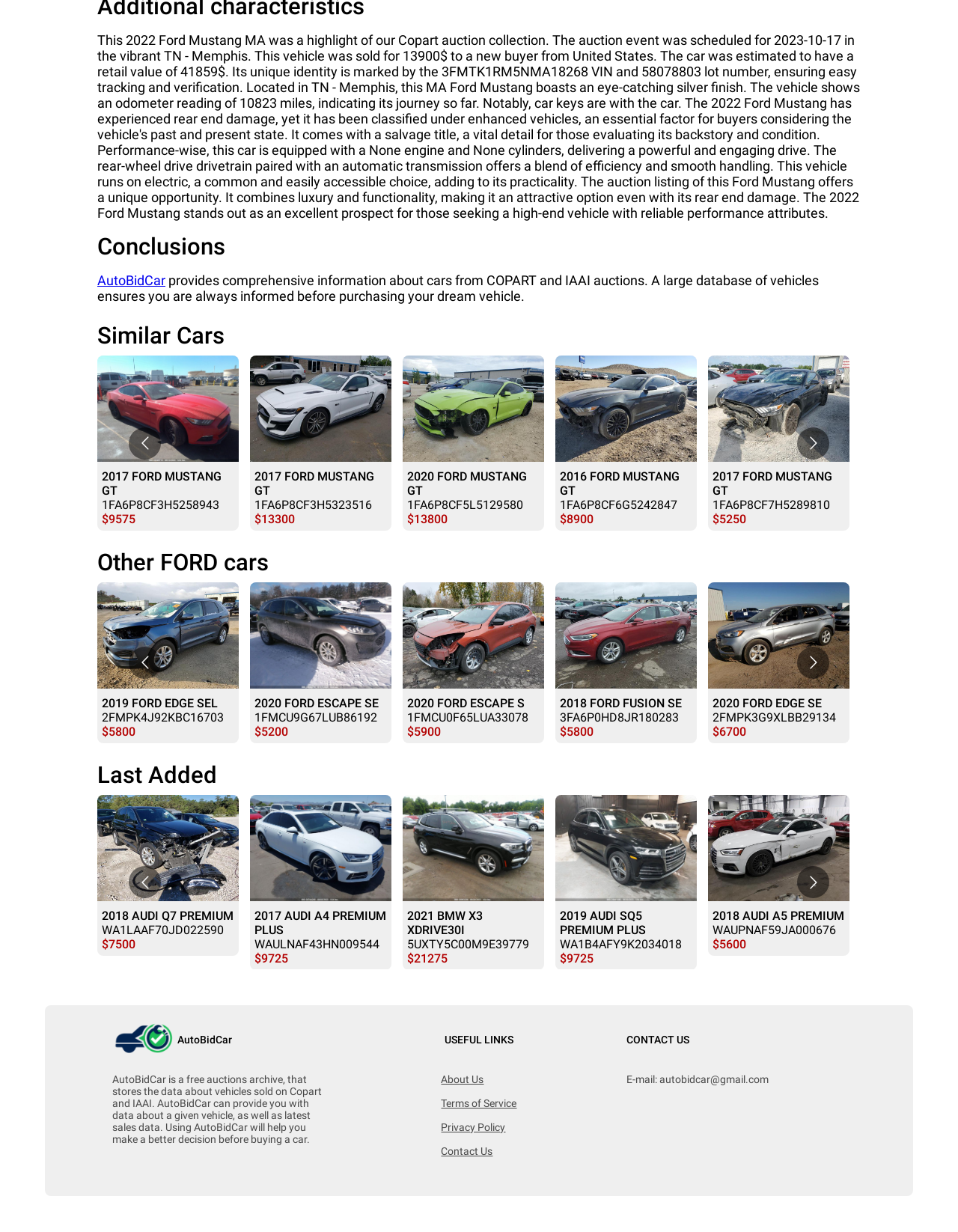Find the bounding box coordinates of the area to click in order to follow the instruction: "View the details of the 2017 FORD MUSTANG GT".

[0.102, 0.366, 0.249, 0.431]